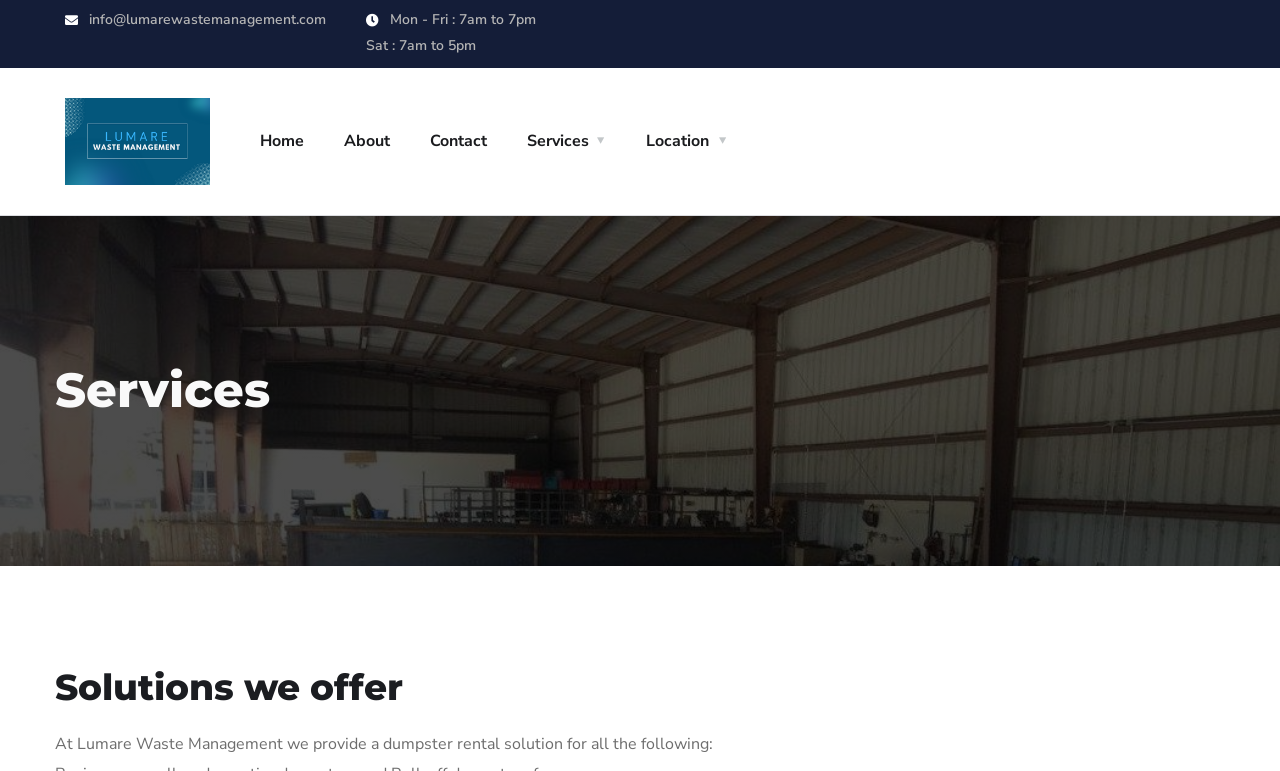Given the description of the UI element: "Contact", predict the bounding box coordinates in the form of [left, top, right, bottom], with each value being a float between 0 and 1.

[0.336, 0.119, 0.38, 0.247]